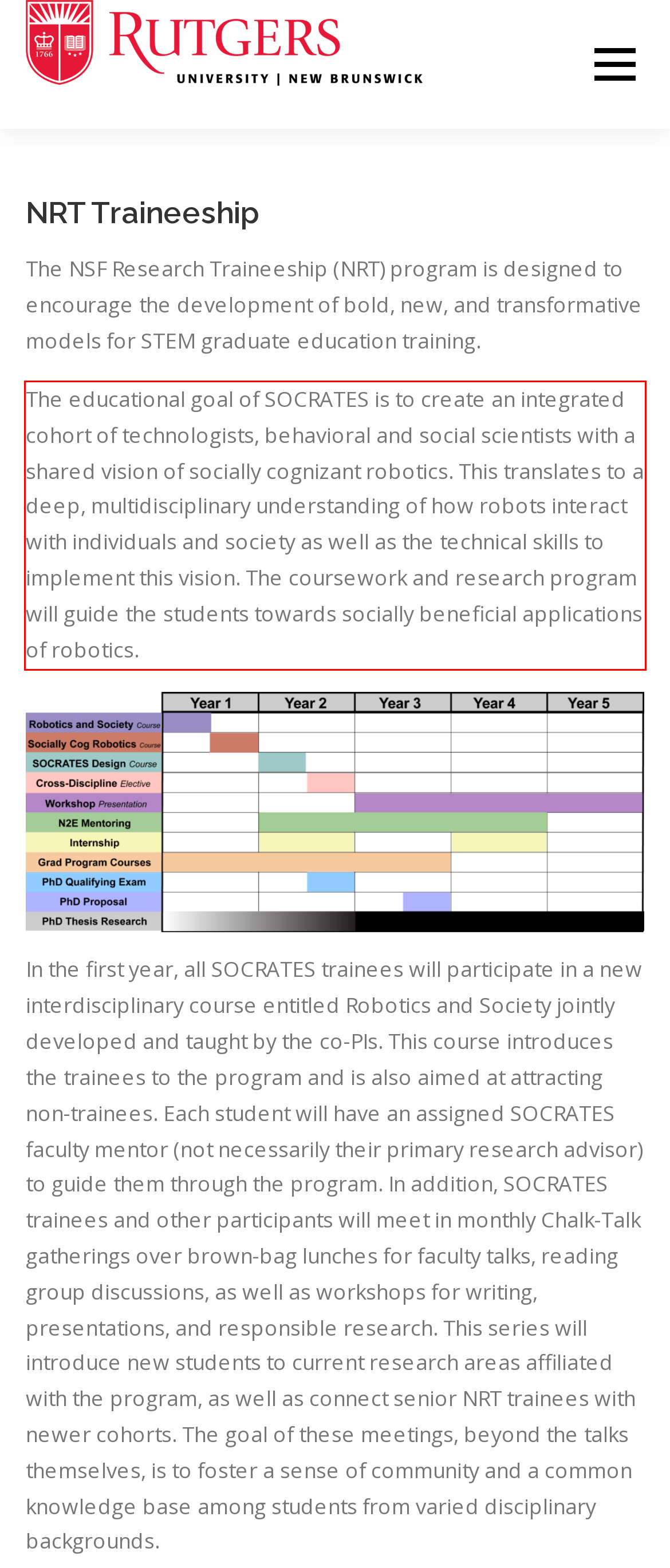You are looking at a screenshot of a webpage with a red rectangle bounding box. Use OCR to identify and extract the text content found inside this red bounding box.

The educational goal of SOCRATES is to create an integrated cohort of technologists, behavioral and social scientists with a shared vision of socially cognizant robotics. This translates to a deep, multidisciplinary understanding of how robots interact with individuals and society as well as the technical skills to implement this vision. The coursework and research program will guide the students towards socially beneficial applications of robotics.